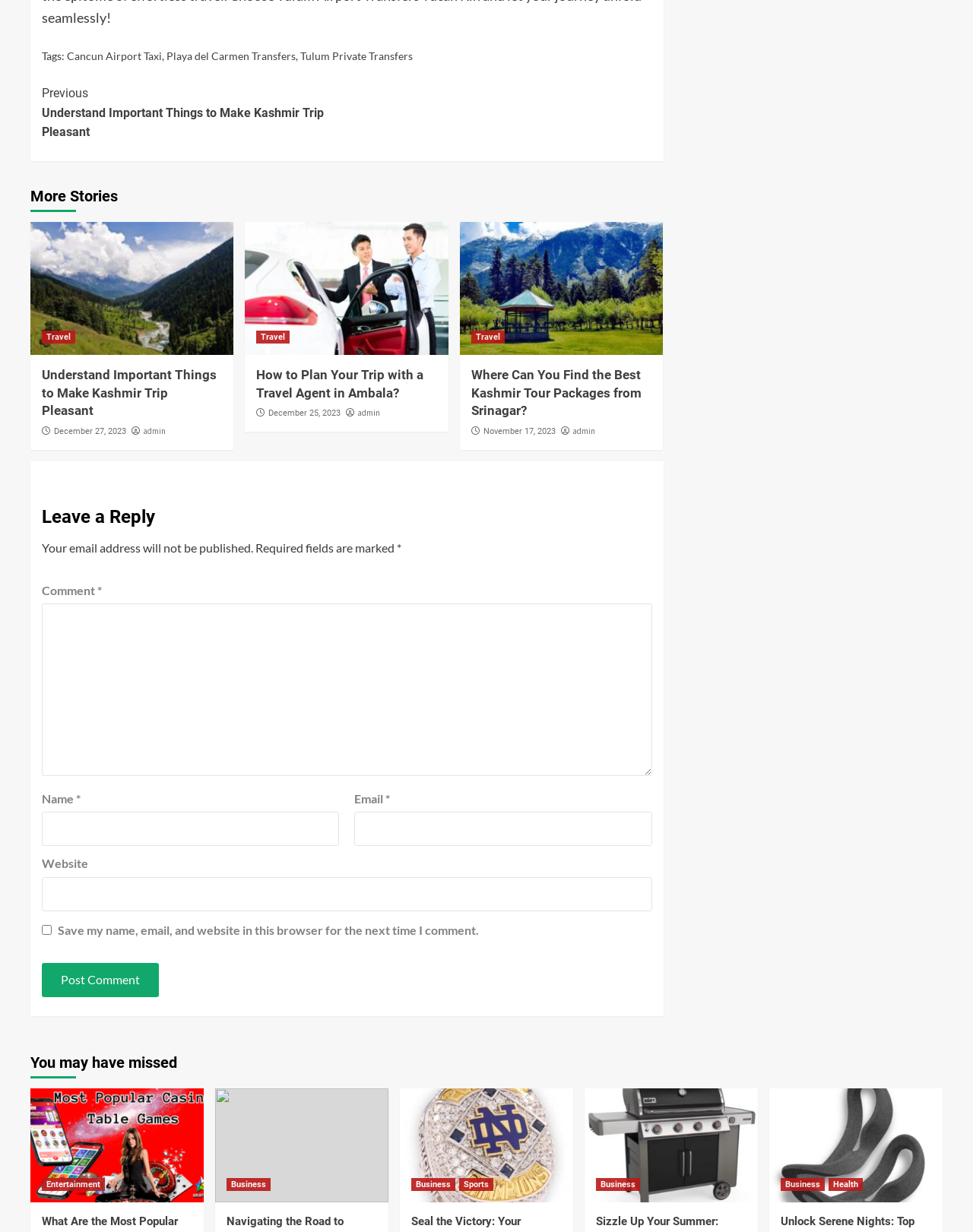Pinpoint the bounding box coordinates for the area that should be clicked to perform the following instruction: "Leave a comment".

[0.043, 0.473, 0.1, 0.485]